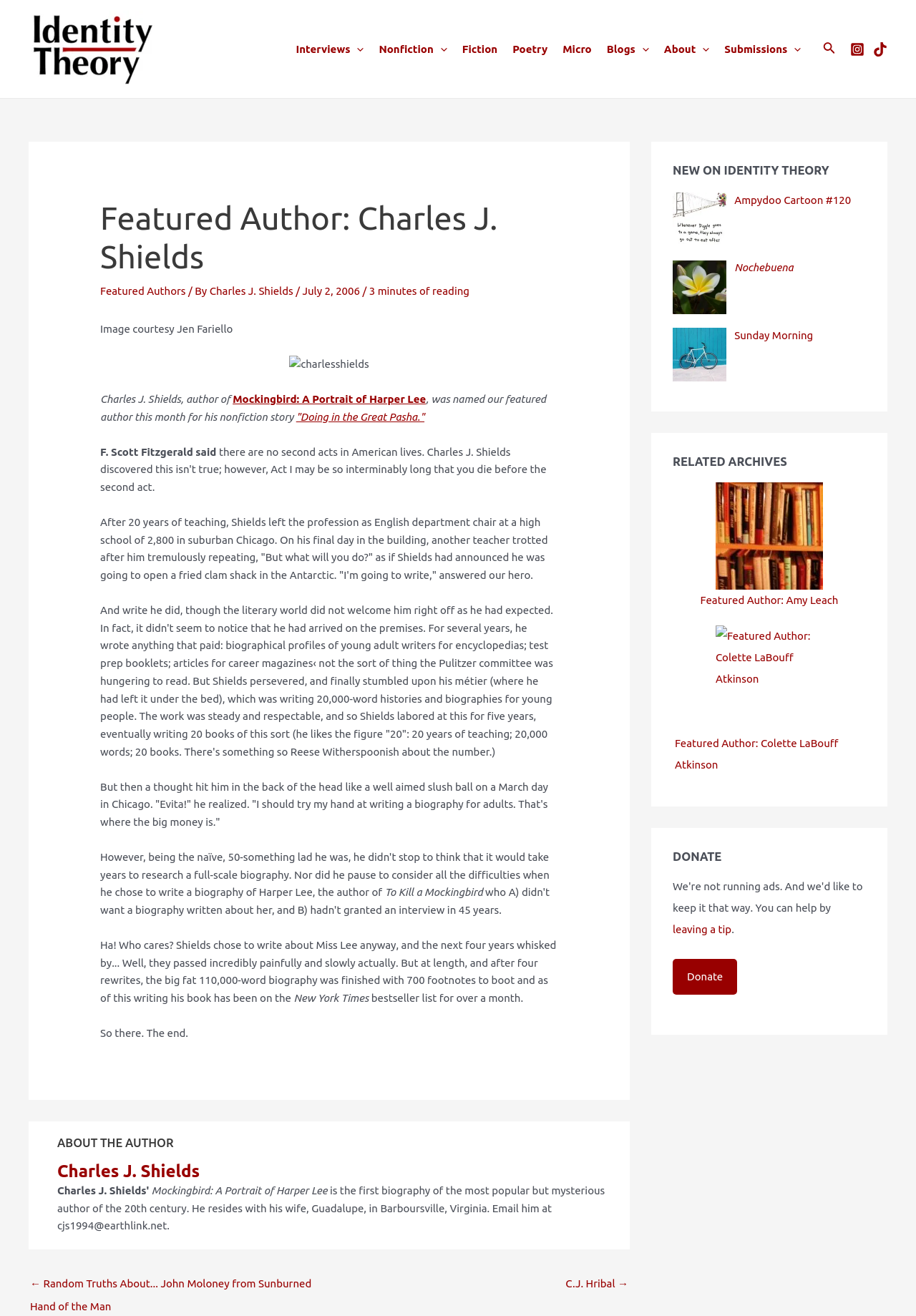Please identify the bounding box coordinates of the element's region that I should click in order to complete the following instruction: "Enter your full name in the text box". The bounding box coordinates consist of four float numbers between 0 and 1, i.e., [left, top, right, bottom].

None